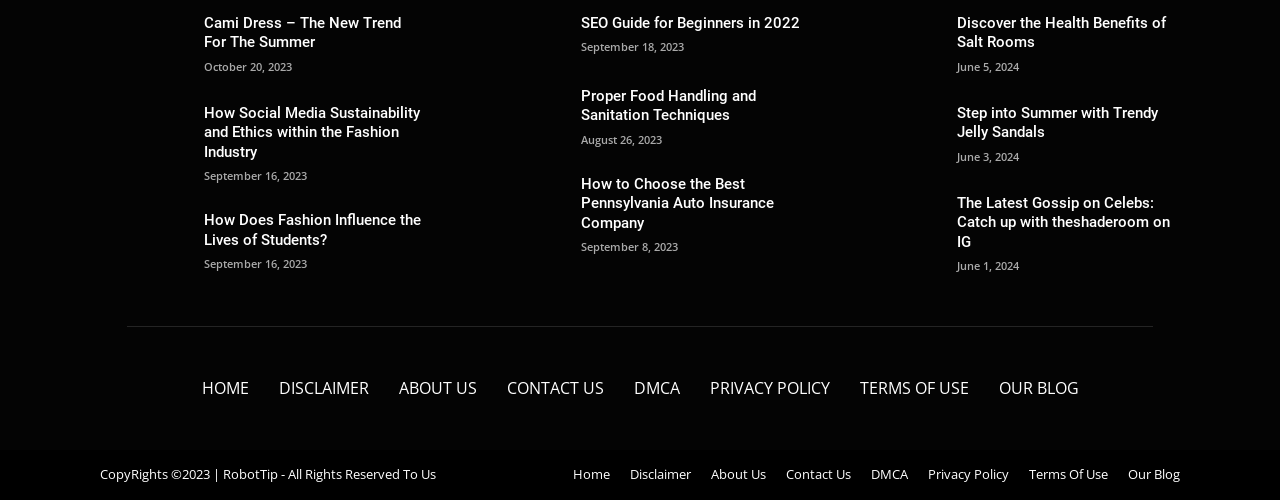Locate the bounding box coordinates of the element that should be clicked to fulfill the instruction: "Visit the Home page".

[0.157, 0.755, 0.194, 0.799]